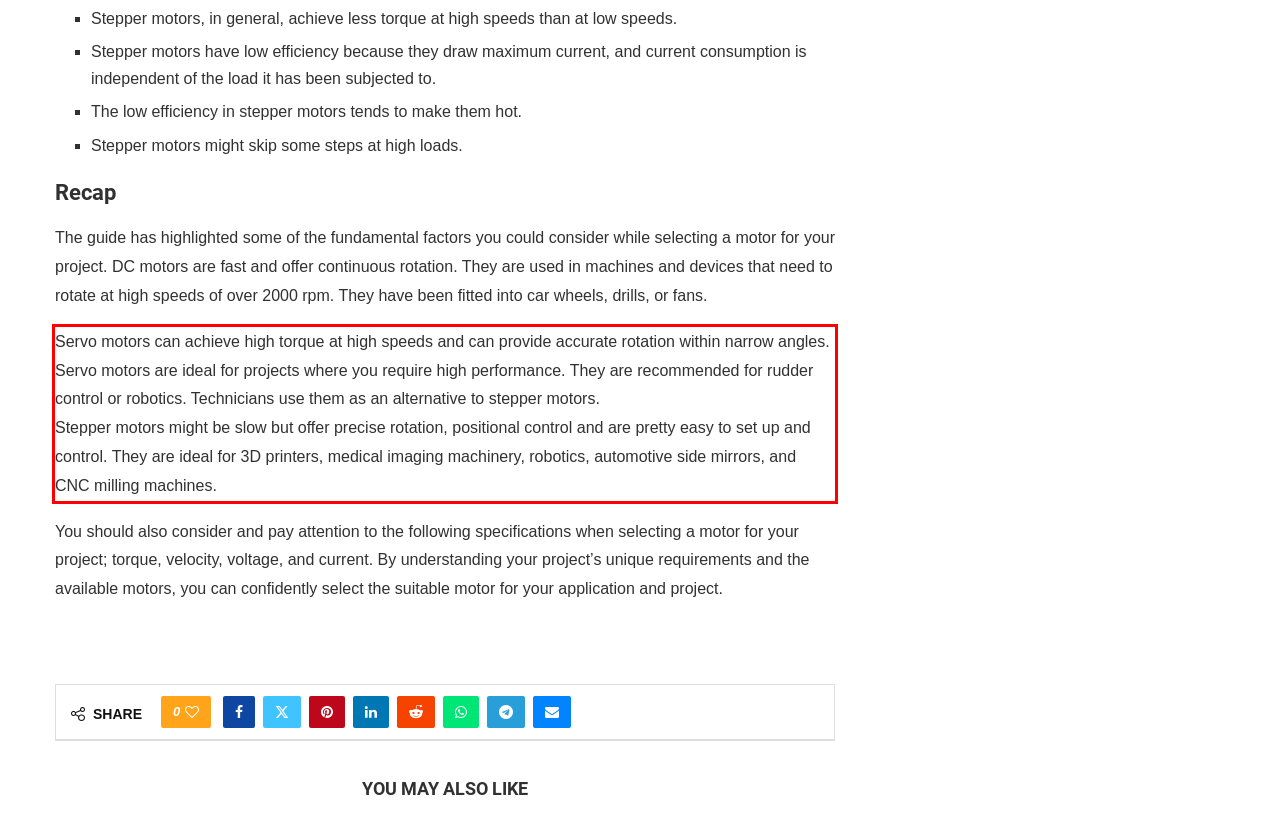Please perform OCR on the text within the red rectangle in the webpage screenshot and return the text content.

Servo motors can achieve high torque at high speeds and can provide accurate rotation within narrow angles. Servo motors are ideal for projects where you require high performance. They are recommended for rudder control or robotics. Technicians use them as an alternative to stepper motors. Stepper motors might be slow but offer precise rotation, positional control and are pretty easy to set up and control. They are ideal for 3D printers, medical imaging machinery, robotics, automotive side mirrors, and CNC milling machines.